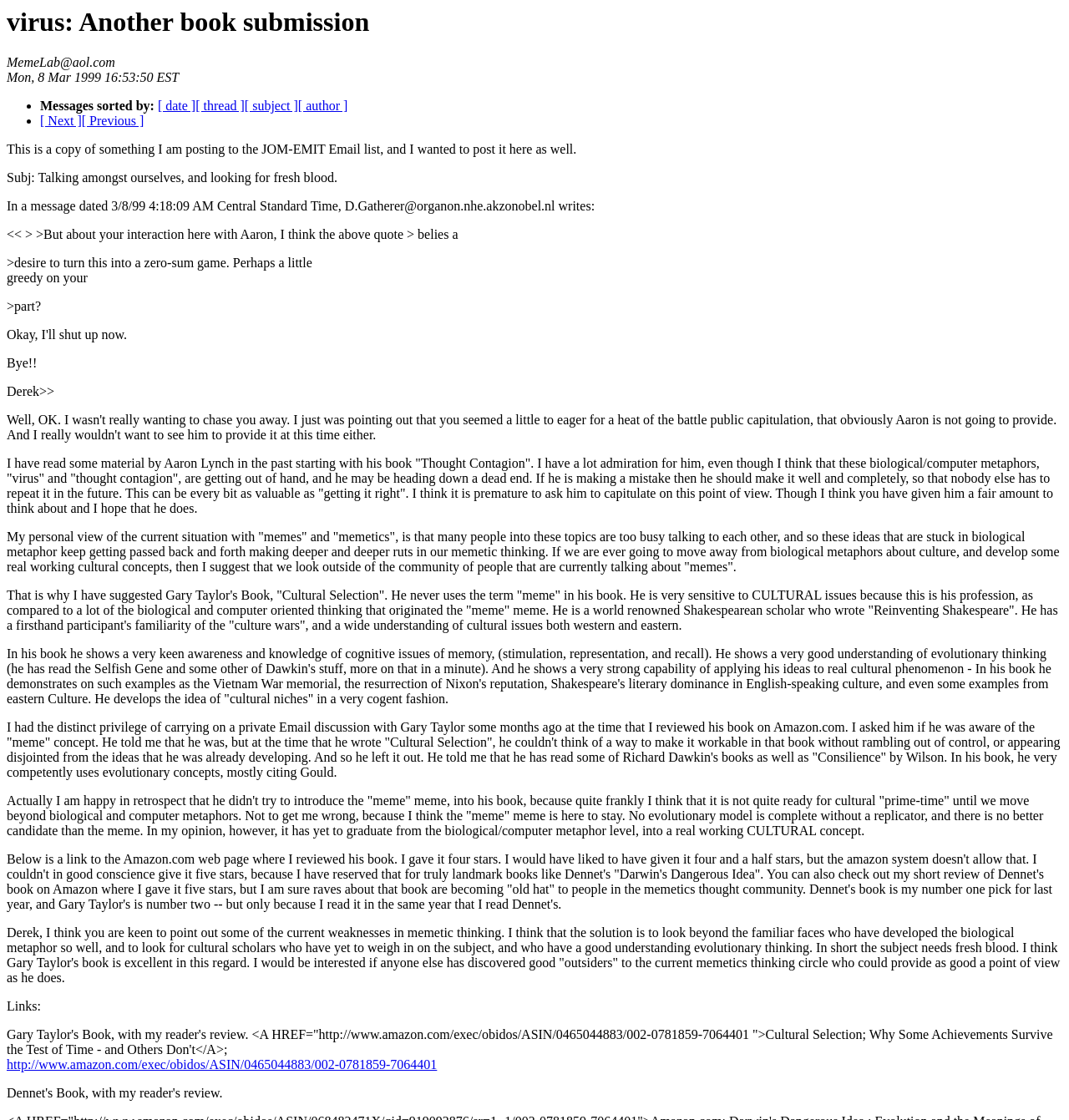Please answer the following question using a single word or phrase: 
What is the subject of the message?

Talking amongst ourselves, and looking for fresh blood